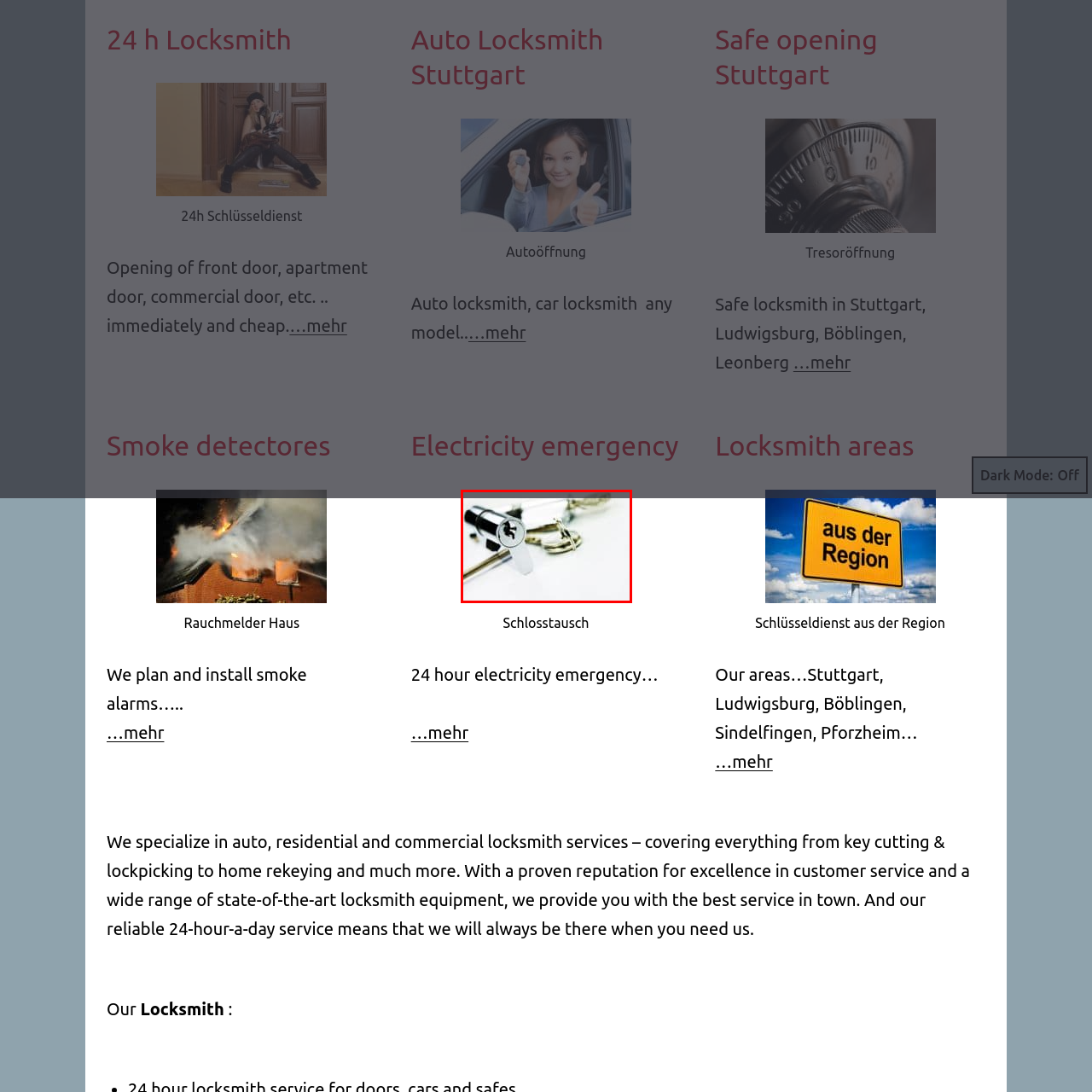Offer a detailed explanation of the elements found within the defined red outline.

This image showcases a close-up view of a modern lock cylinder, prominently featuring its keyhole and metallic finish, emphasizing its sleek design. Surrounding the lock are a few keys, implying their use in unlocking doors or other secured spaces. The overall aesthetic suggests a focus on locksmith services, particularly those dealing with emergency situations. This image is particularly relevant in the context of a locksmith business, highlighting their capabilities in handling keys, lock installations, and repairs. The setting conveys professionalism and efficiency in services such as lock replacements and installations for various types of doors.